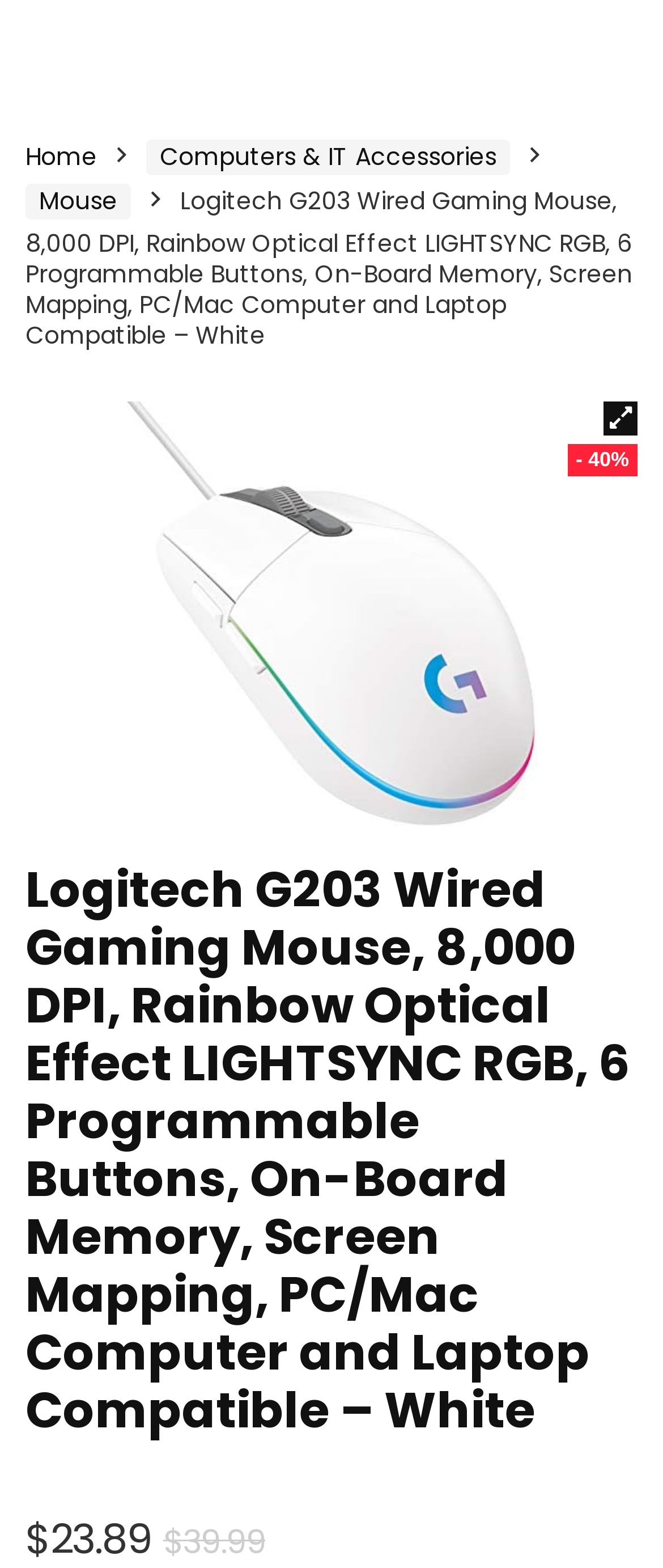Construct a comprehensive description capturing every detail on the webpage.

This webpage is about a product, specifically the Logitech G203 Wired Gaming Mouse. At the top left, there is a menu button with a small icon, followed by the website's logo, "Grimolo.com". On the top right, there is a search button and a wishlist link. 

Below the top navigation, there is a large image of the product, taking up about a quarter of the page. To the right of the image, there are two lines of text showing the original and current prices of the product, with a discount. 

Further down, there is a prominent "BUY NOW" link. Above the "BUY NOW" link, there is a brief description of the website, Grimolo.com, which is a one-stop shop for various products. 

On the left side of the page, there is a section with a dropdown menu labeled "Product categories" and a combobox for selecting a product category, such as "Mouse". Below this section, there is a notice about affiliate disclosure, explaining that the website may earn commissions from qualifying purchases.

At the very bottom of the page, there is a copyright notice stating "2023 Grimolo.com All rights reserved."